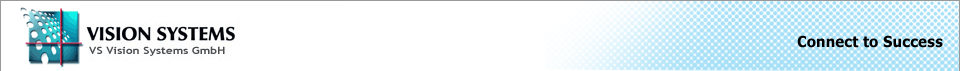Please provide a short answer using a single word or phrase for the question:
What is the theme suggested by the tagline?

connectivity and progress